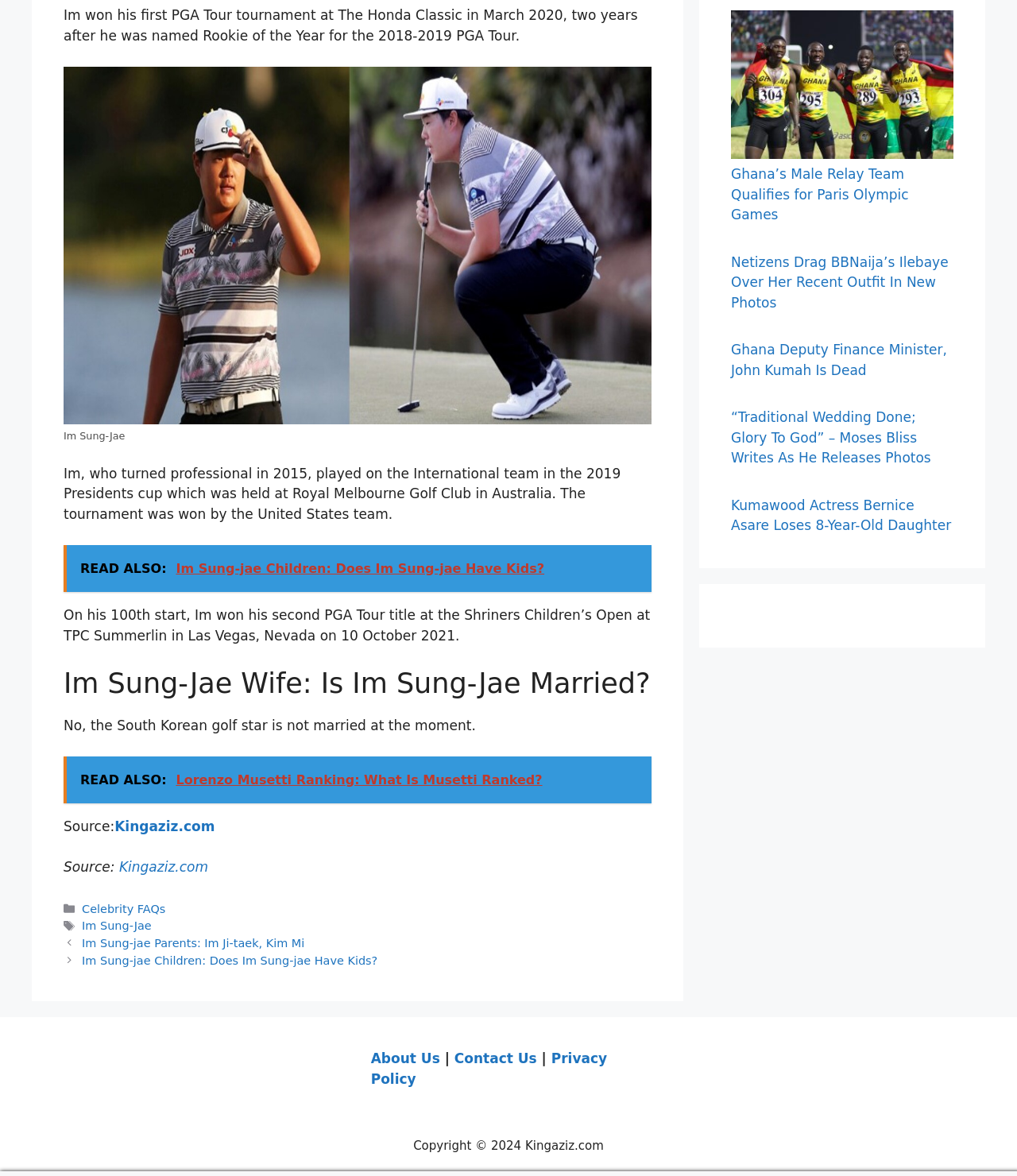Determine the bounding box coordinates of the clickable region to carry out the instruction: "Check the categories".

[0.08, 0.767, 0.141, 0.777]